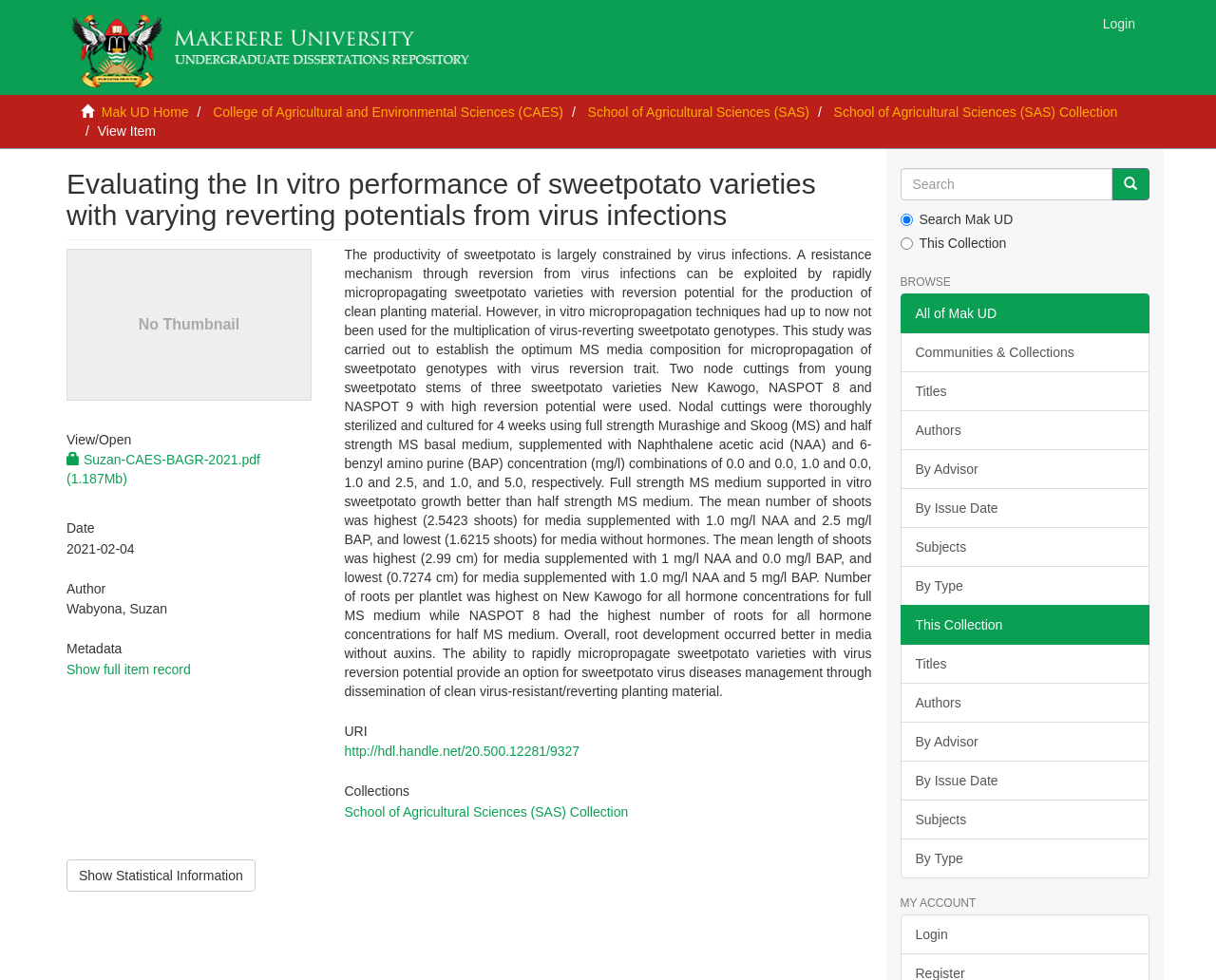Using floating point numbers between 0 and 1, provide the bounding box coordinates in the format (top-left x, top-left y, bottom-right x, bottom-right y). Locate the UI element described here: Titles

[0.74, 0.657, 0.945, 0.698]